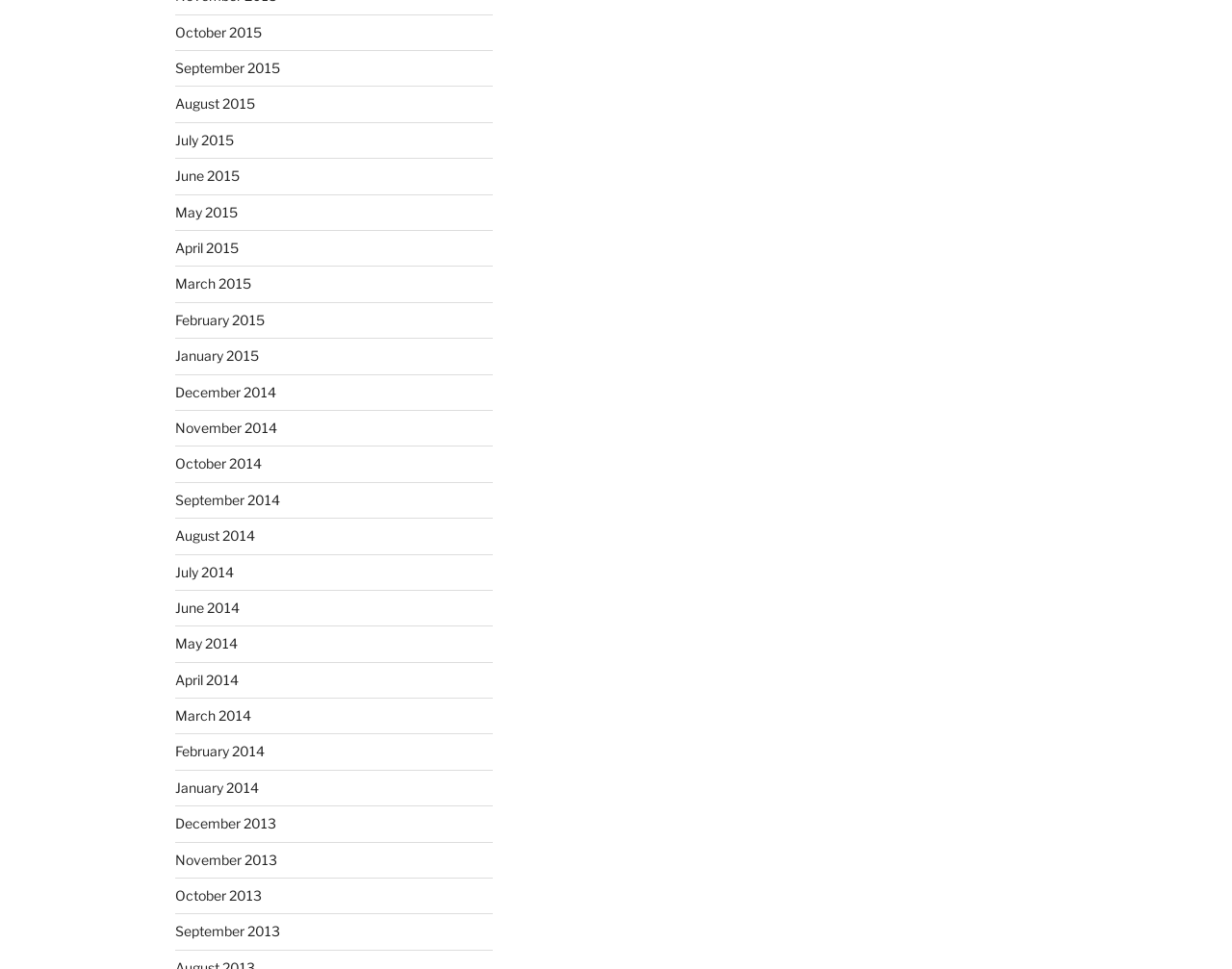Kindly respond to the following question with a single word or a brief phrase: 
What is the earliest month listed?

December 2013